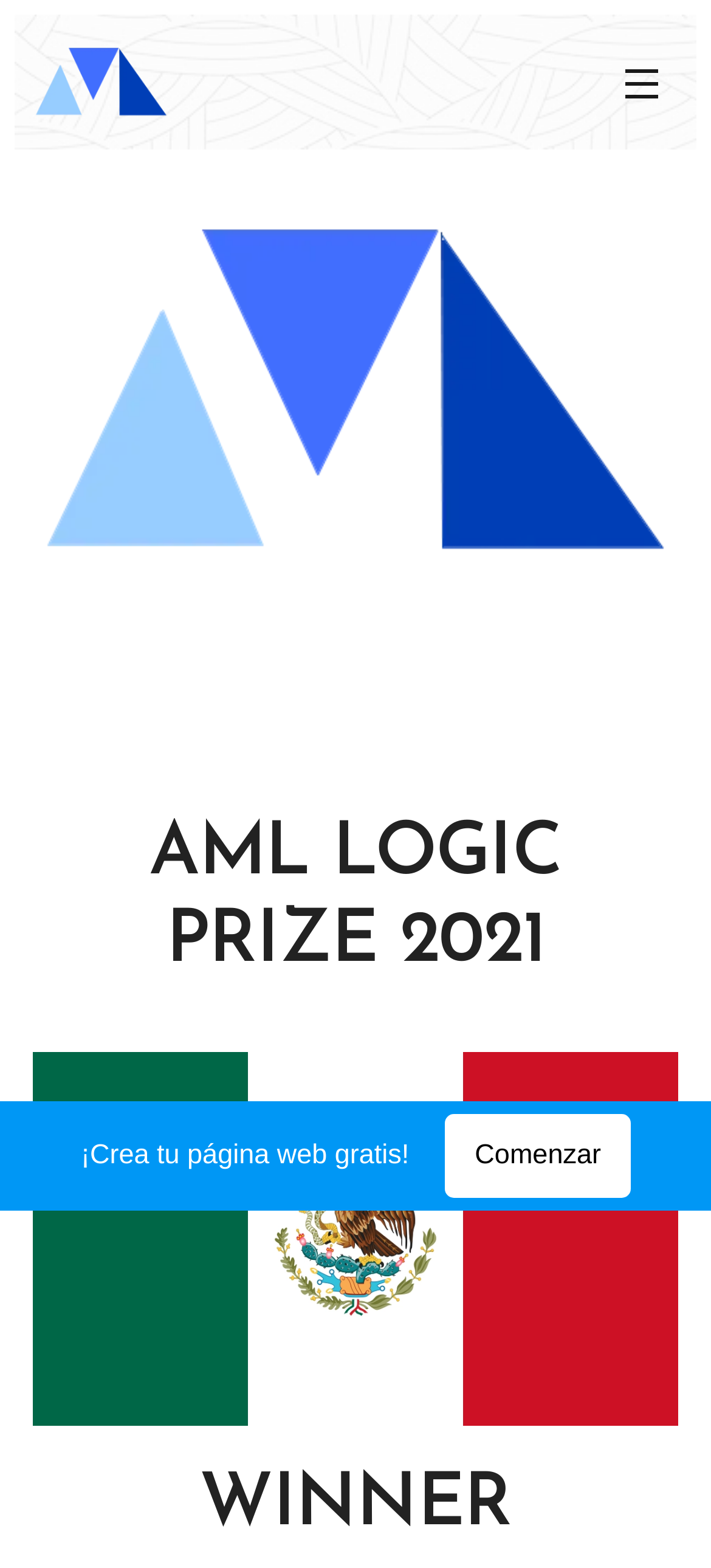Respond to the question below with a single word or phrase:
What is the name of the prize?

AML LOGIC PRIZE 2021